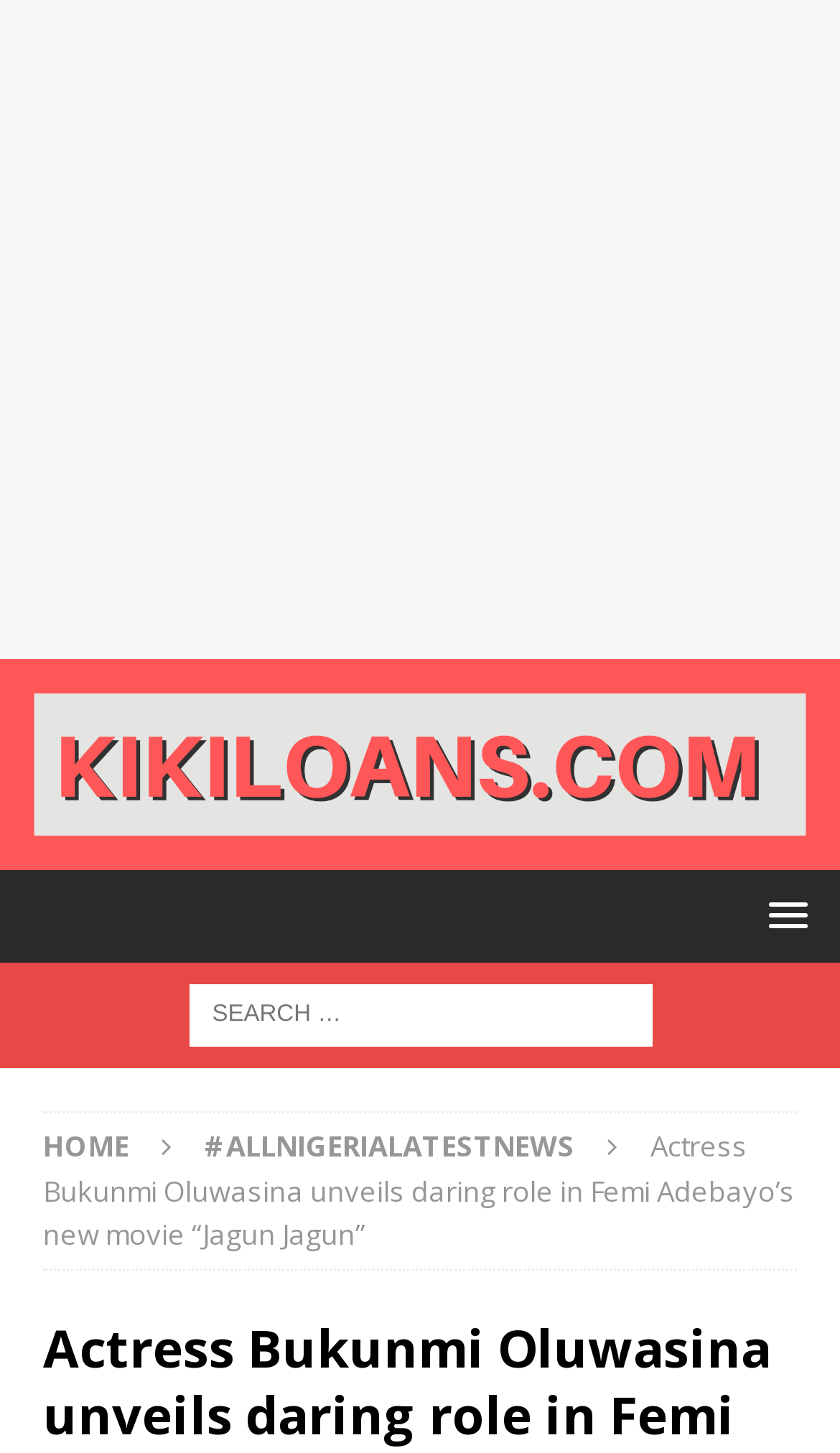Identify and extract the main heading of the webpage.

Actress Bukunmi Oluwasina unveils daring role in Femi Adebayo’s new movie “Jagun Jagun”